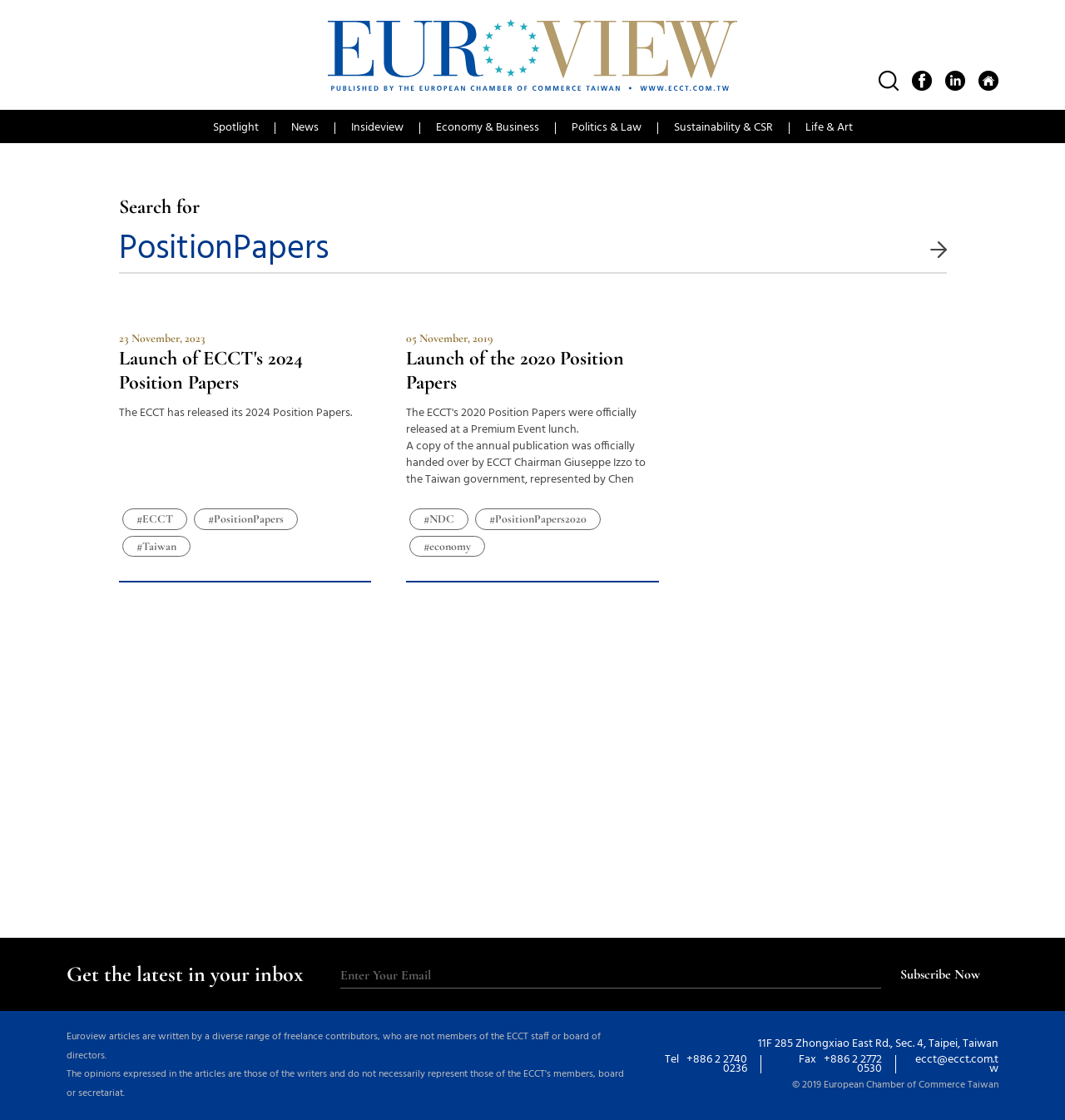Show the bounding box coordinates of the element that should be clicked to complete the task: "Learn more about Position Papers".

[0.111, 0.297, 0.348, 0.376]